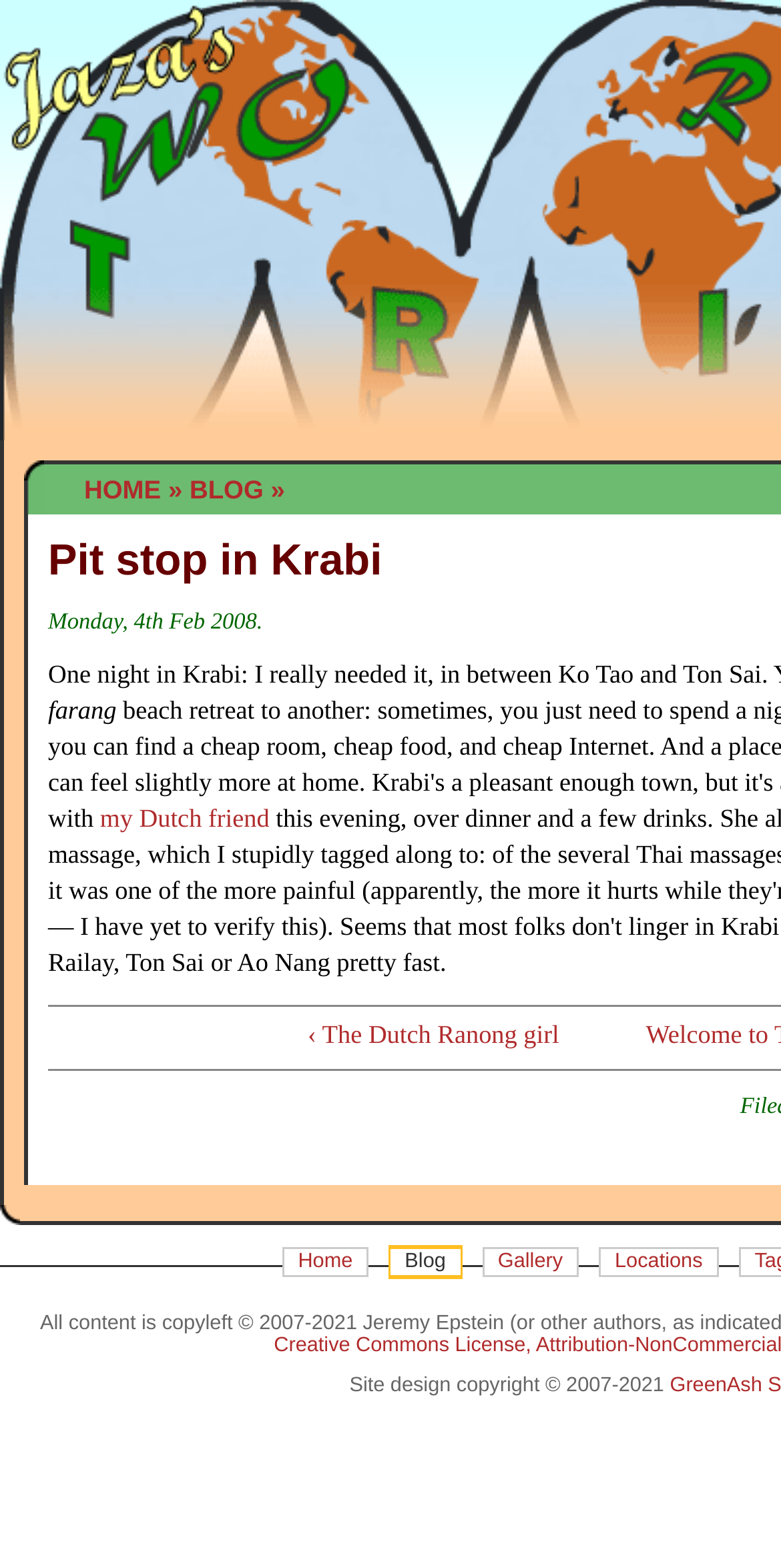Please specify the coordinates of the bounding box for the element that should be clicked to carry out this instruction: "check locations". The coordinates must be four float numbers between 0 and 1, formatted as [left, top, right, bottom].

[0.767, 0.795, 0.92, 0.815]